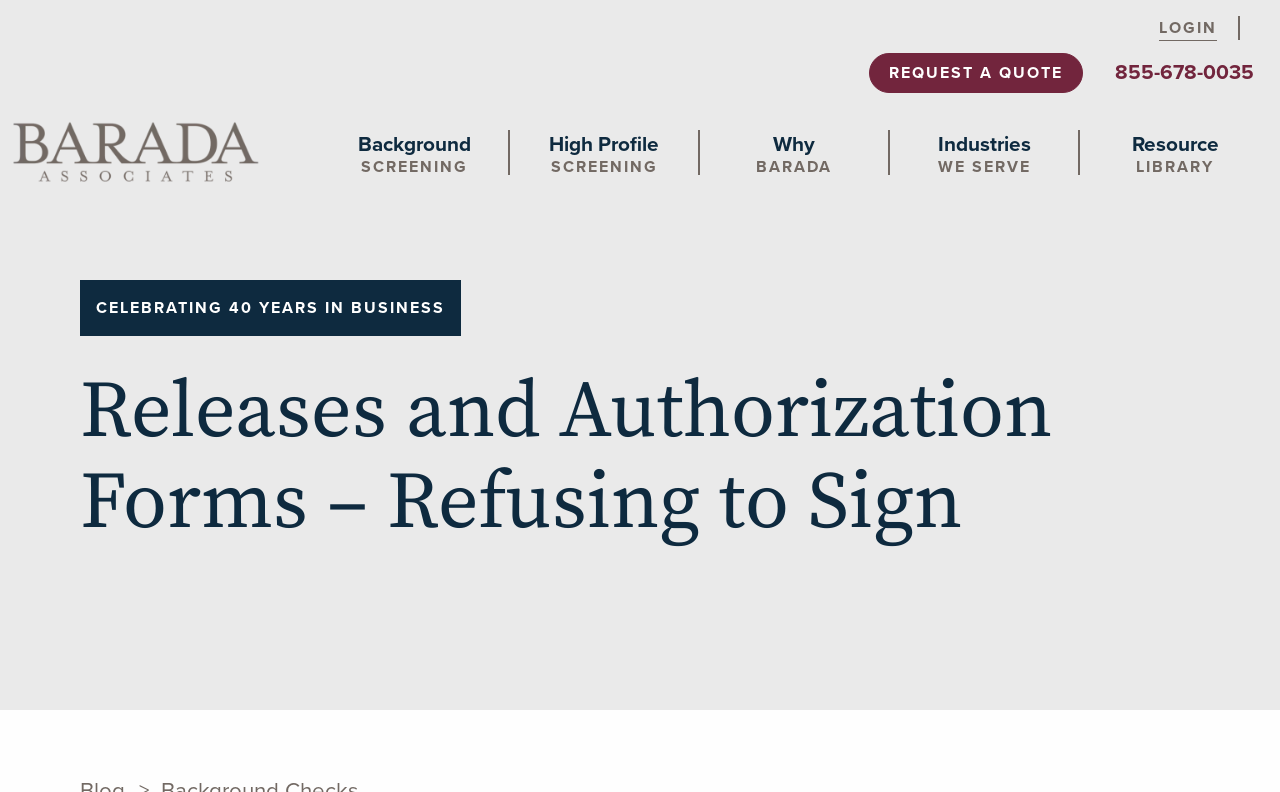What types of screening services are offered?
Please provide a comprehensive answer based on the details in the screenshot.

I found the types of screening services by looking at the links on the left side of the webpage, which include 'Background SCREENING', 'EMPLOYMENT', 'ACADEMIC', and others.